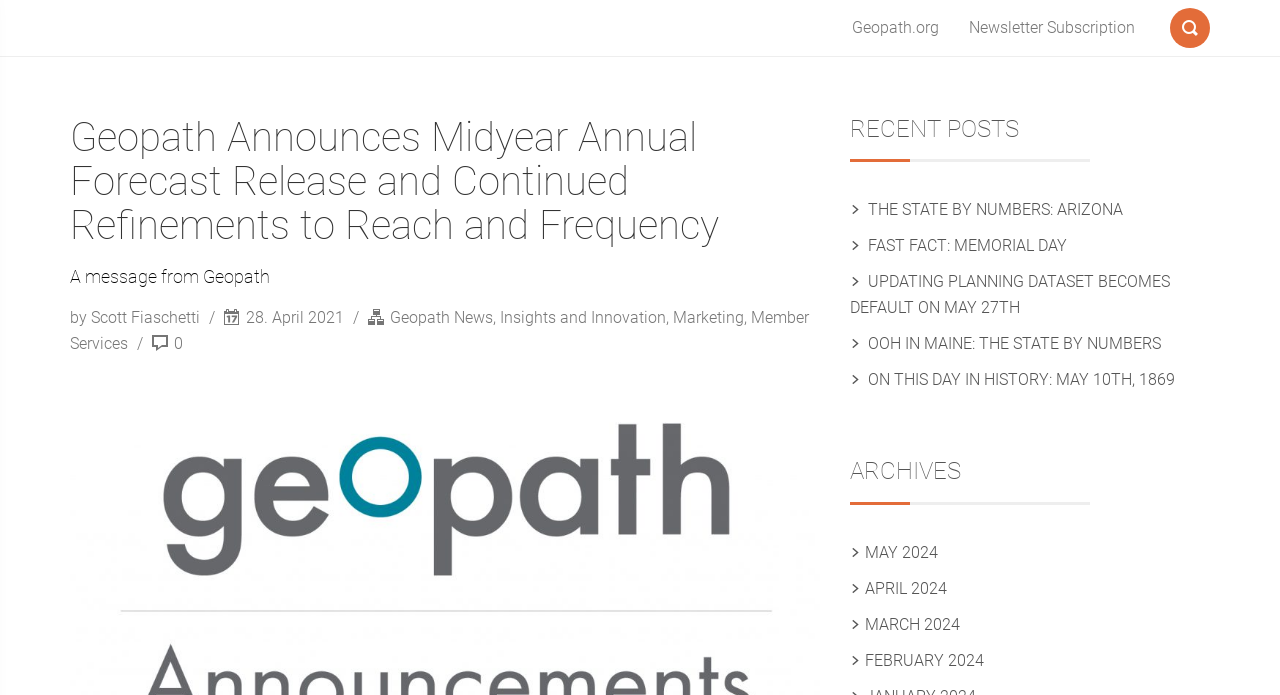Give a complete and precise description of the webpage's appearance.

The webpage is a blog post from Geopath, with a title "Geopath Announces Midyear Annual Forecast Release and Continued Refinements to Reach and Frequency". At the top left, there is a link to "Geopath Blog" accompanied by a small figure. On the top right, there are three links: "j Search", "Geopath.org", and "Newsletter Subscription".

Below the top section, there is a header area with a heading that repeats the title of the blog post, followed by a message from Geopath. The author of the post, Scott Fiaschetti, is credited below the heading, along with the date of the post, April 28, 2021. The post is categorized under "Geopath News", "Insights and Innovation", "Marketing", and "Member Services".

To the right of the main content area, there is a sidebar with a heading "Sidebar". Below the sidebar heading, there are three sections: "RECENT POSTS", "ARCHIVES", and a list of links to recent posts, including "THE STATE BY NUMBERS: ARIZONA", "FAST FACT: MEMORIAL DAY", and several others. The "ARCHIVES" section lists links to monthly archives, starting from May 2024 and going back to February 2024.